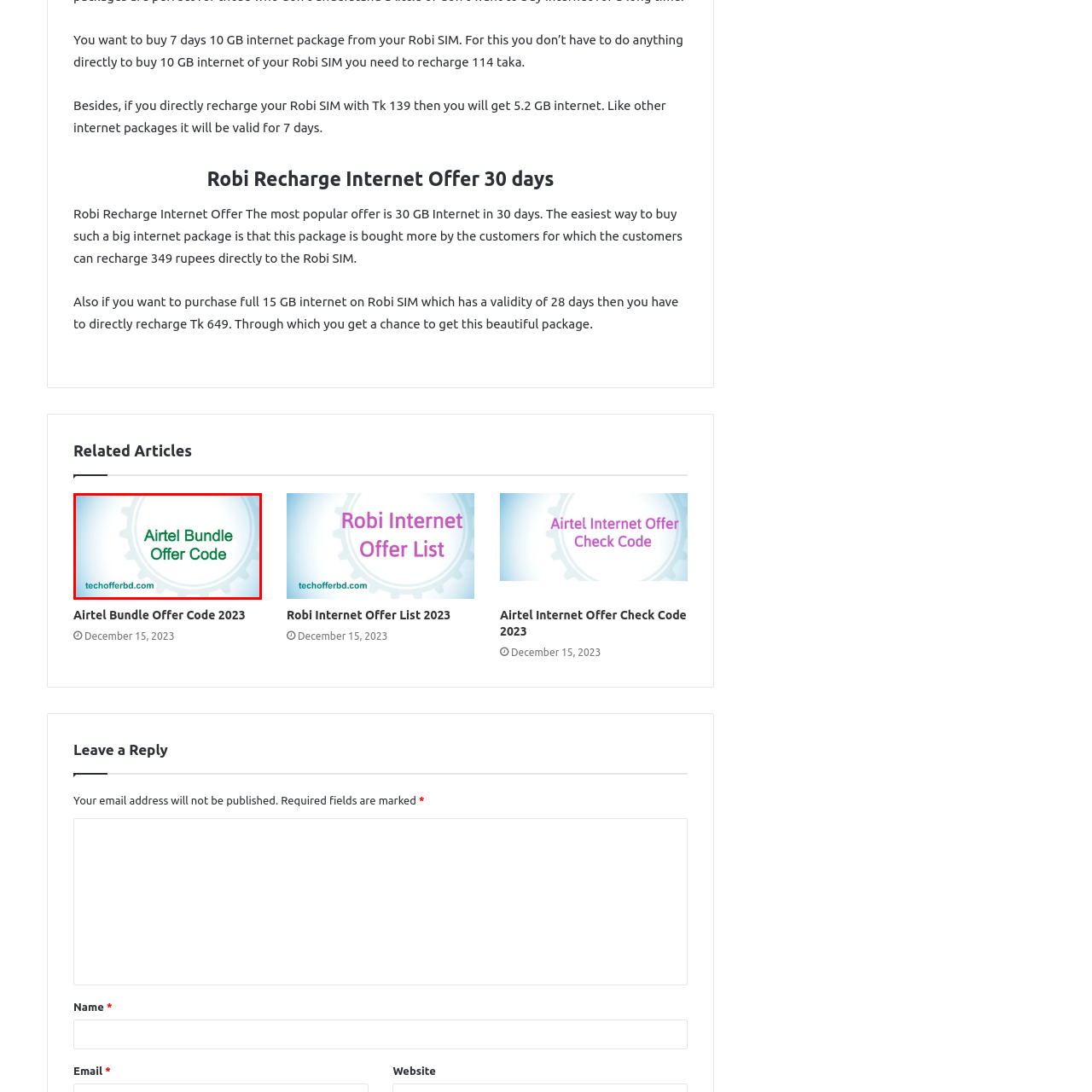Look at the image within the red outline, What is the shape of the motif on the background? Answer with one word or phrase.

Circular gear